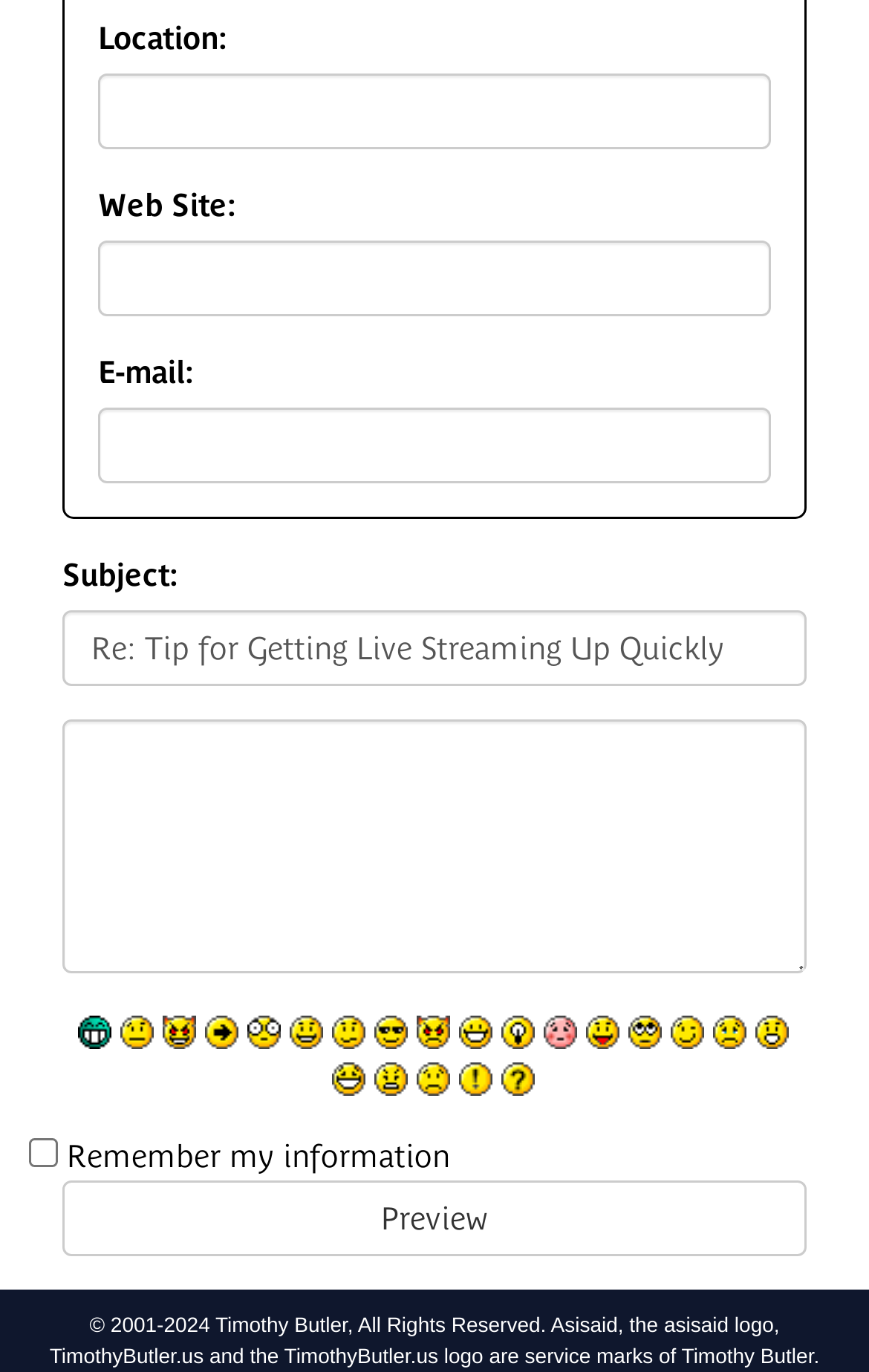Please identify the bounding box coordinates of the area that needs to be clicked to follow this instruction: "Enter location".

[0.113, 0.054, 0.887, 0.109]